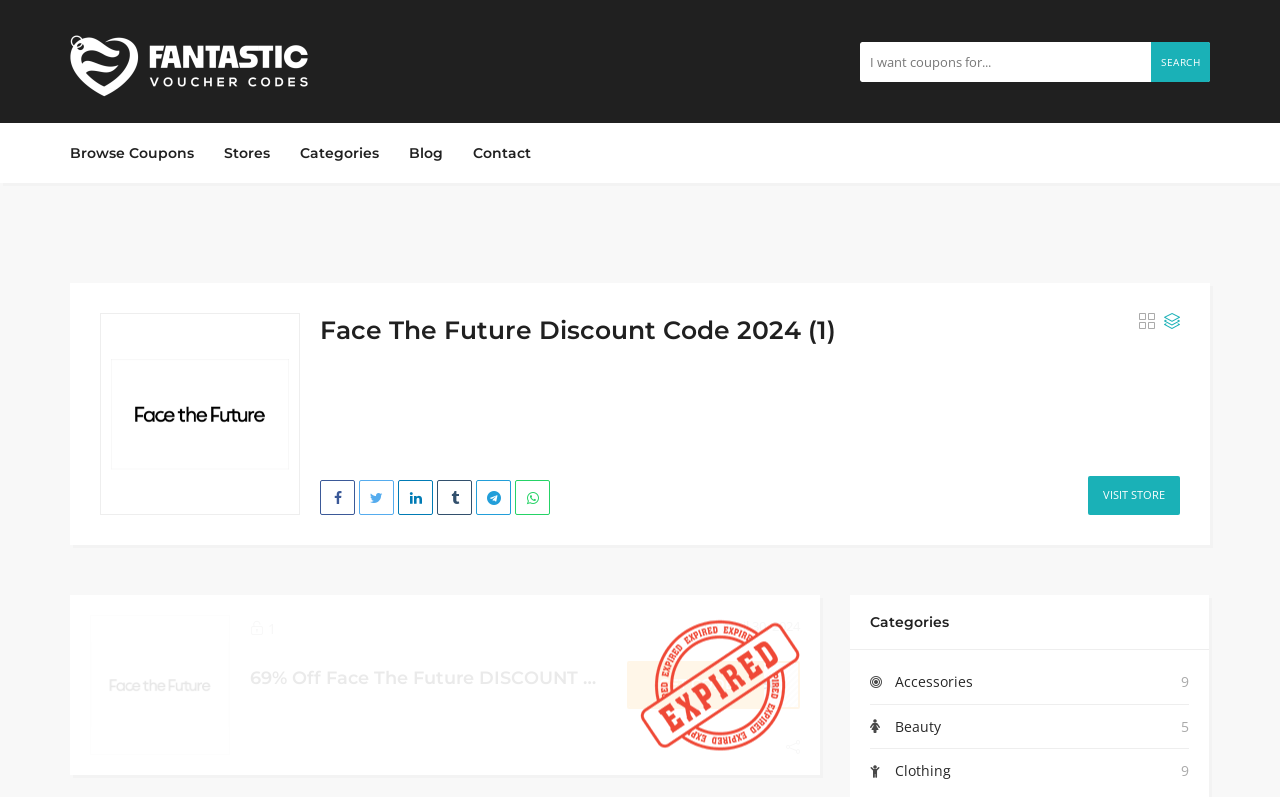What is the purpose of the textbox?
Refer to the screenshot and answer in one word or phrase.

Search for coupons